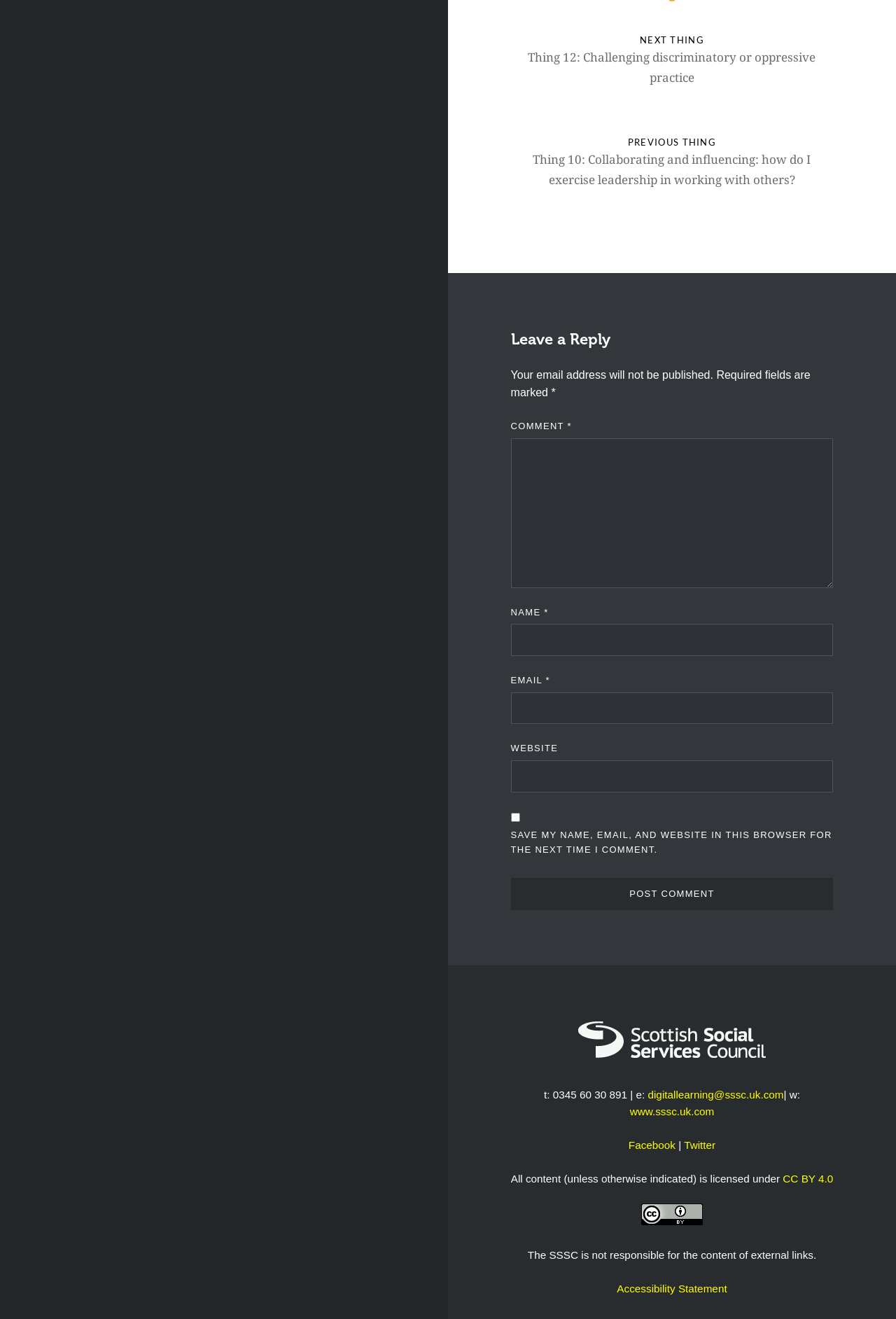What is the organization behind this webpage?
Please provide a detailed answer to the question.

The webpage has a logo of the Scottish Social Services Council, and the contact information at the bottom of the page includes an email address and website URL with the domain 'sssc.uk.com', indicating that the organization behind this webpage is the Scottish Social Services Council.